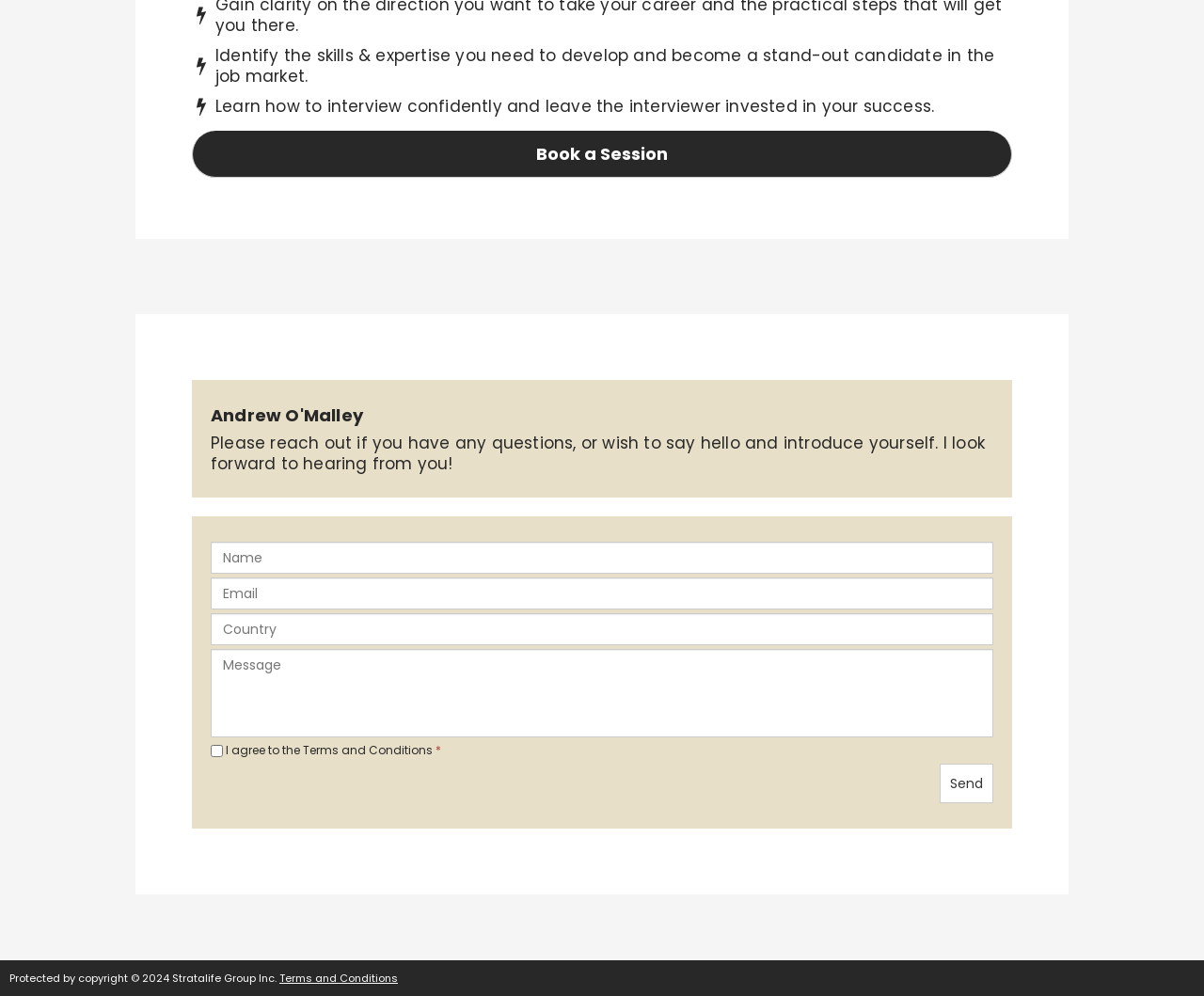What is the company mentioned at the bottom of the webpage?
Look at the image and respond to the question as thoroughly as possible.

I found the text 'Protected by copyright © 2024 Stratalife Group Inc.' at the bottom of the webpage, which indicates that the webpage is owned or operated by Stratalife Group Inc.